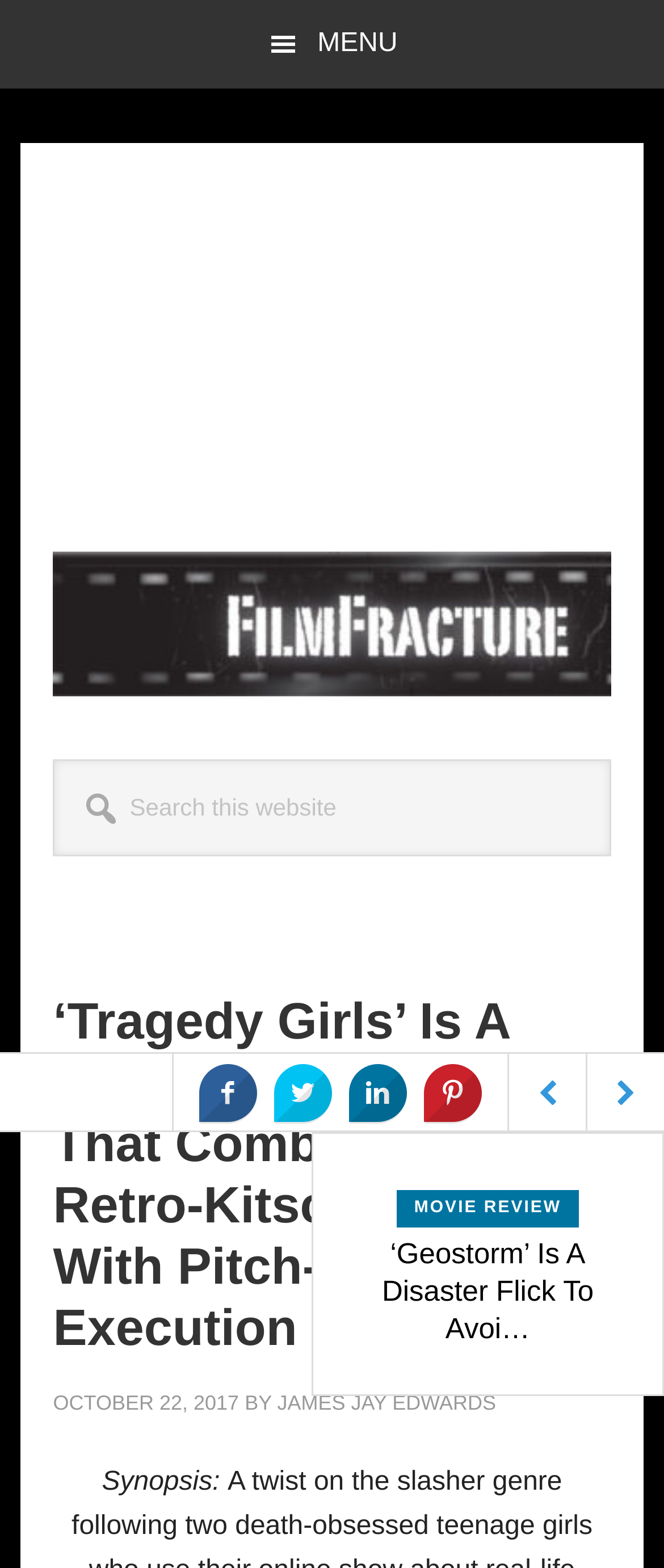Can you find the bounding box coordinates of the area I should click to execute the following instruction: "View annual reports"?

None